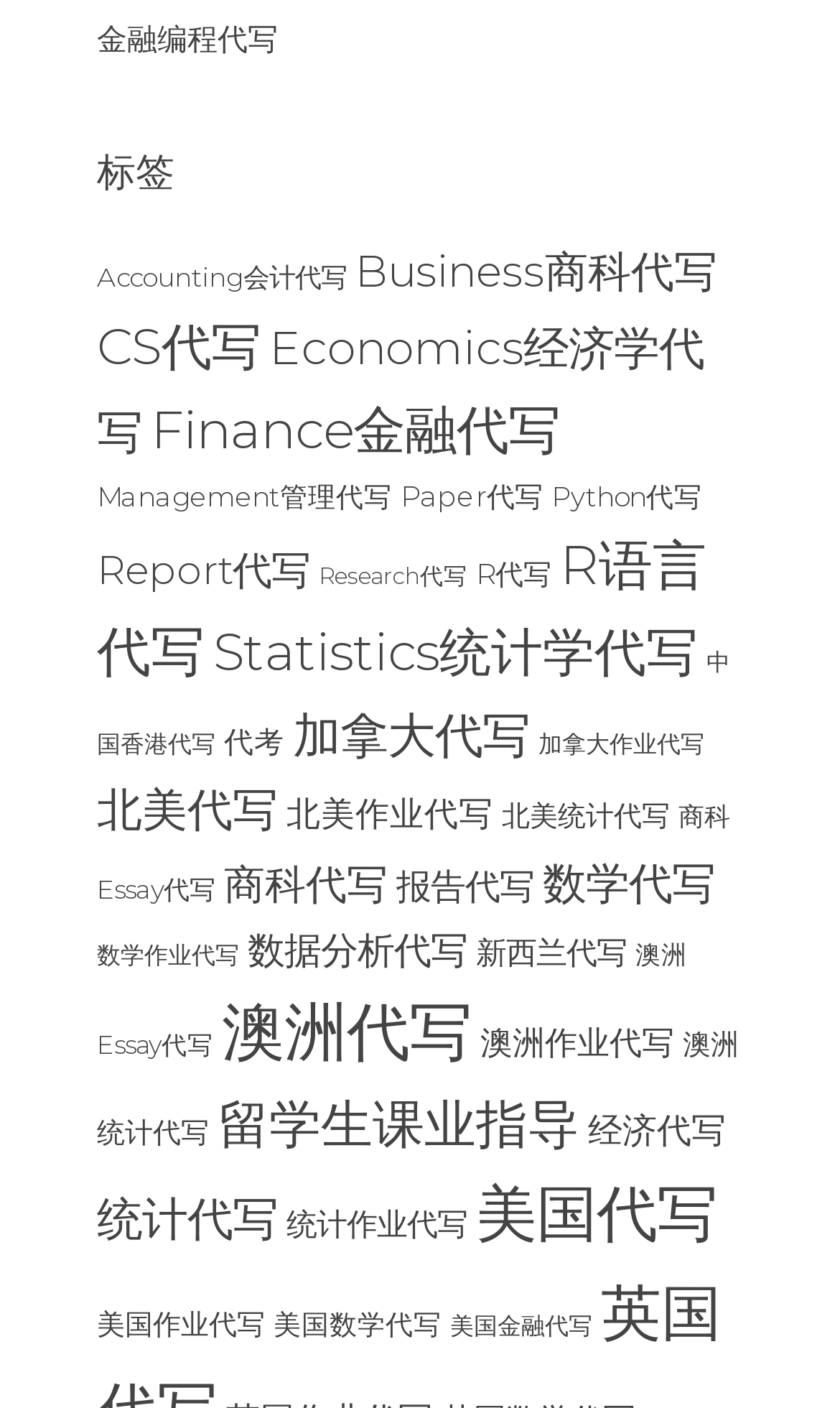Locate the bounding box coordinates of the element that needs to be clicked to carry out the instruction: "Browse R语言代写". The coordinates should be given as four float numbers ranging from 0 to 1, i.e., [left, top, right, bottom].

[0.115, 0.378, 0.841, 0.485]